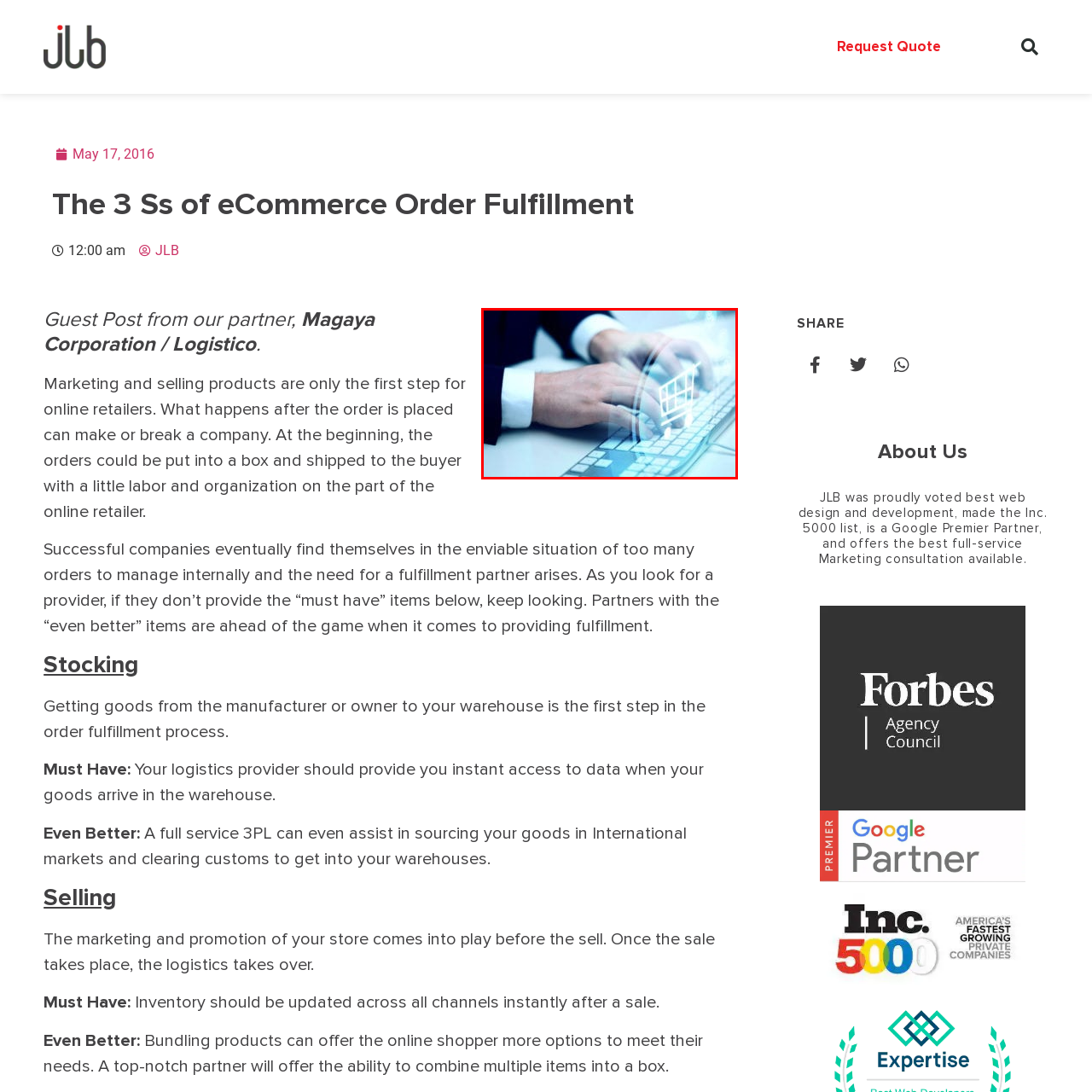Give a comprehensive caption for the image marked by the red rectangle.

The image depicts a close-up of a person's hands typing on a keyboard, likely in a professional setting. Overlaying the hands is a digital graphic of a shopping cart icon, symbolizing e-commerce and online transactions. This visual representation aligns with themes of order fulfillment and the complexities involved in managing online retail operations. The background suggests a modern and sleek environment, emphasizing the integration of technology in business processes. This illustration is particularly relevant to the topic of e-commerce, spotlighting the critical role that effective logistics and order management play in achieving business success.